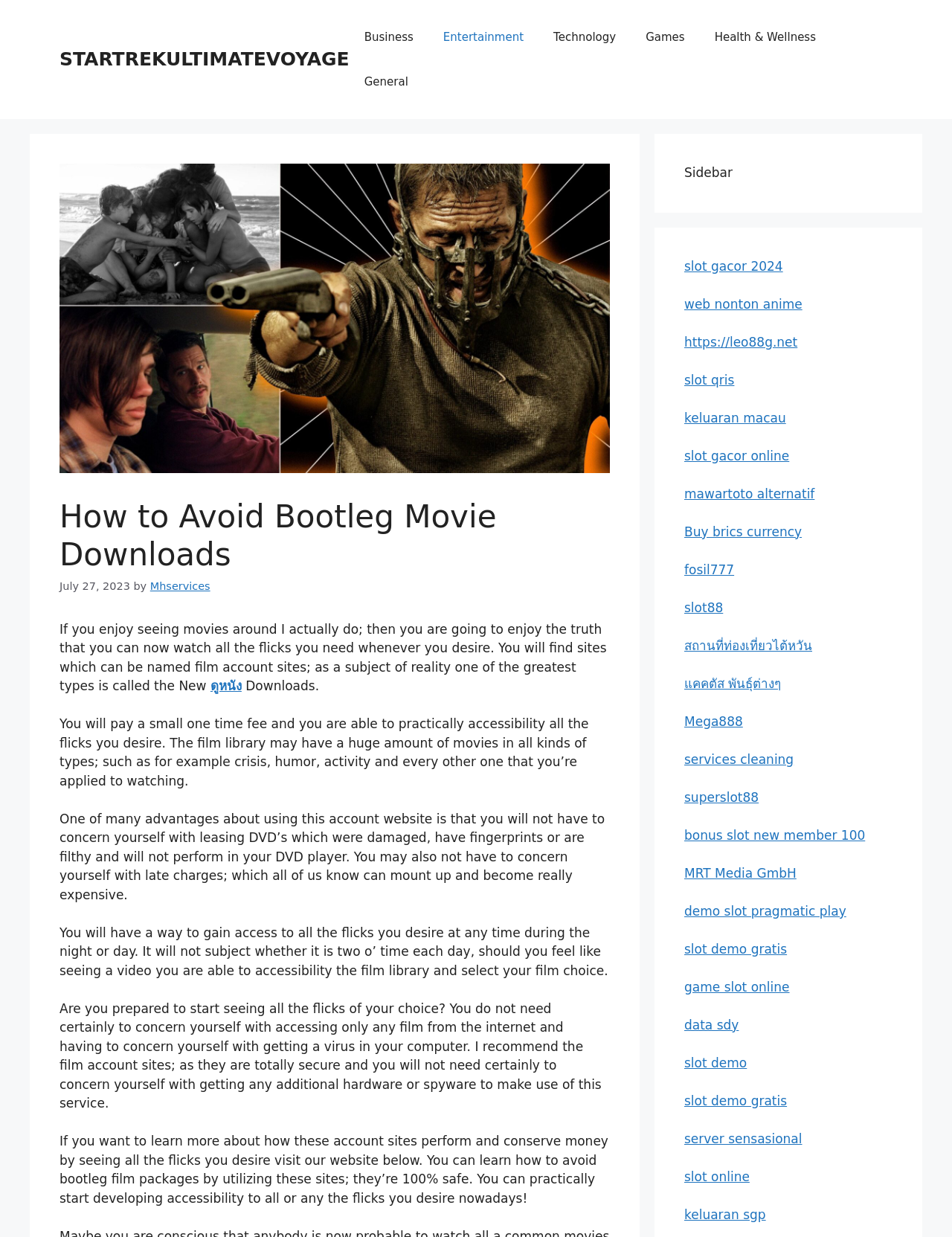Find the bounding box coordinates of the clickable region needed to perform the following instruction: "Click the 'Business' link". The coordinates should be provided as four float numbers between 0 and 1, i.e., [left, top, right, bottom].

[0.367, 0.012, 0.45, 0.048]